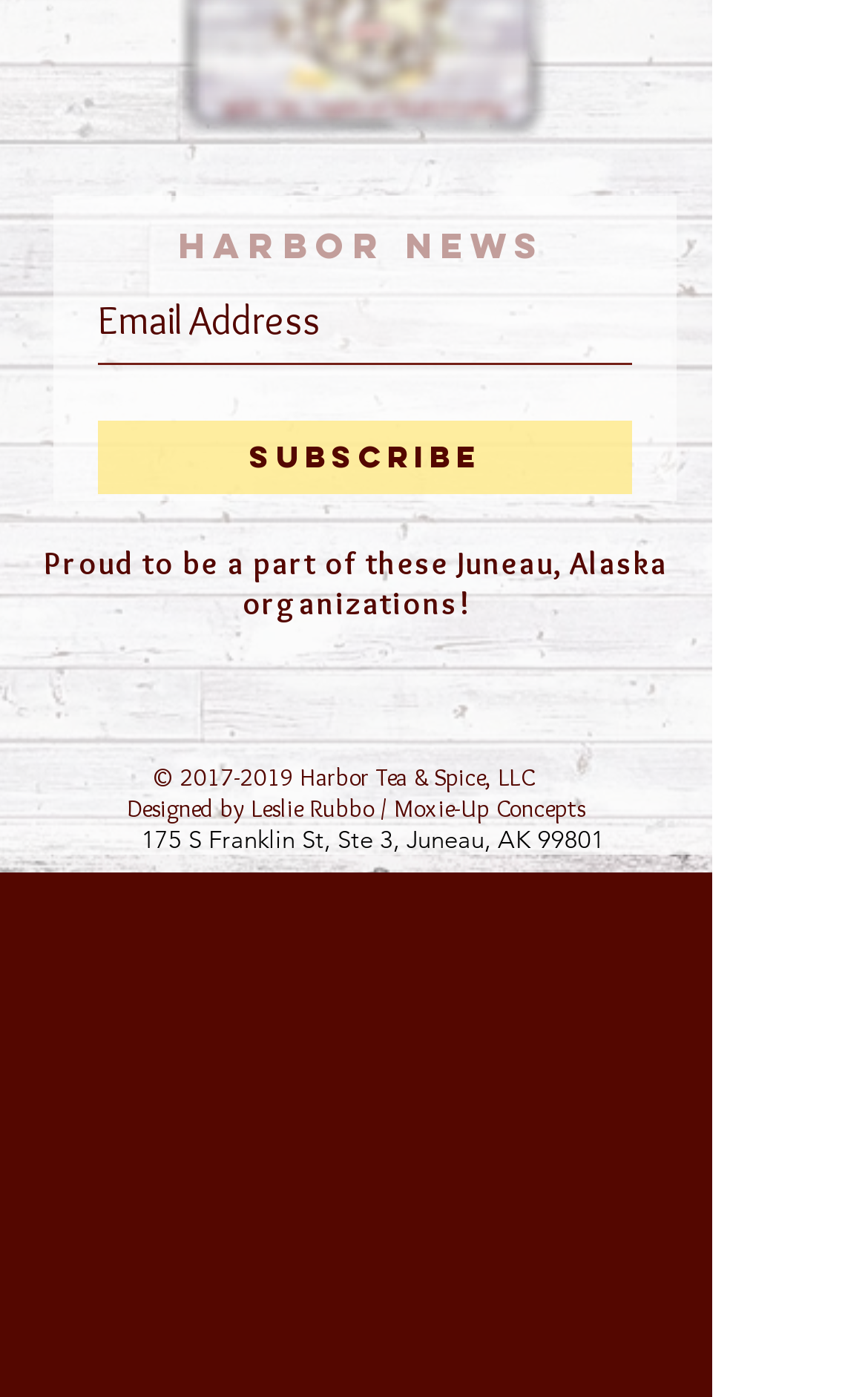Predict the bounding box of the UI element that fits this description: "SUBSCRIBE".

[0.113, 0.301, 0.728, 0.353]